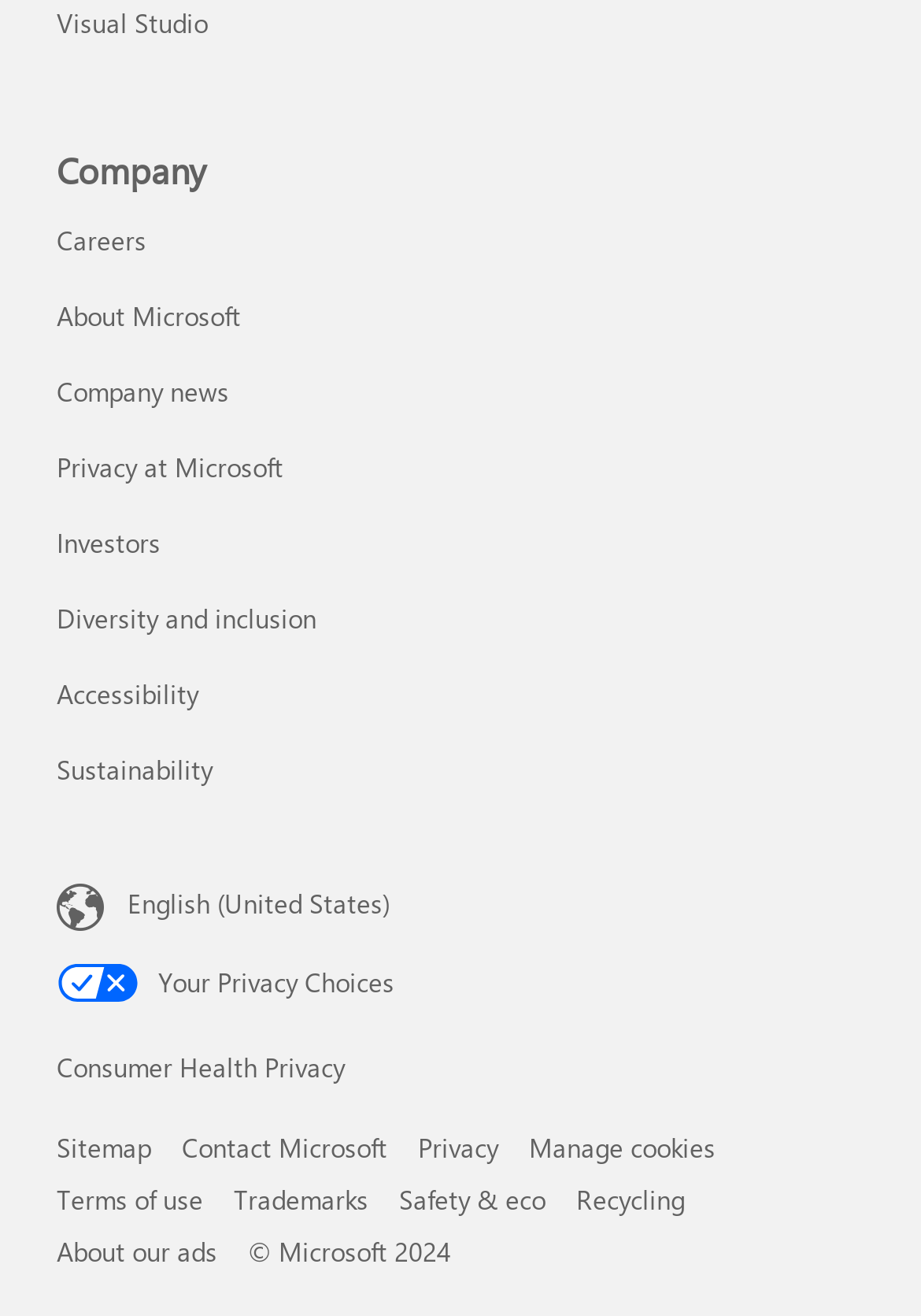How many image elements are on the webpage?
Based on the image, give a concise answer in the form of a single word or short phrase.

1